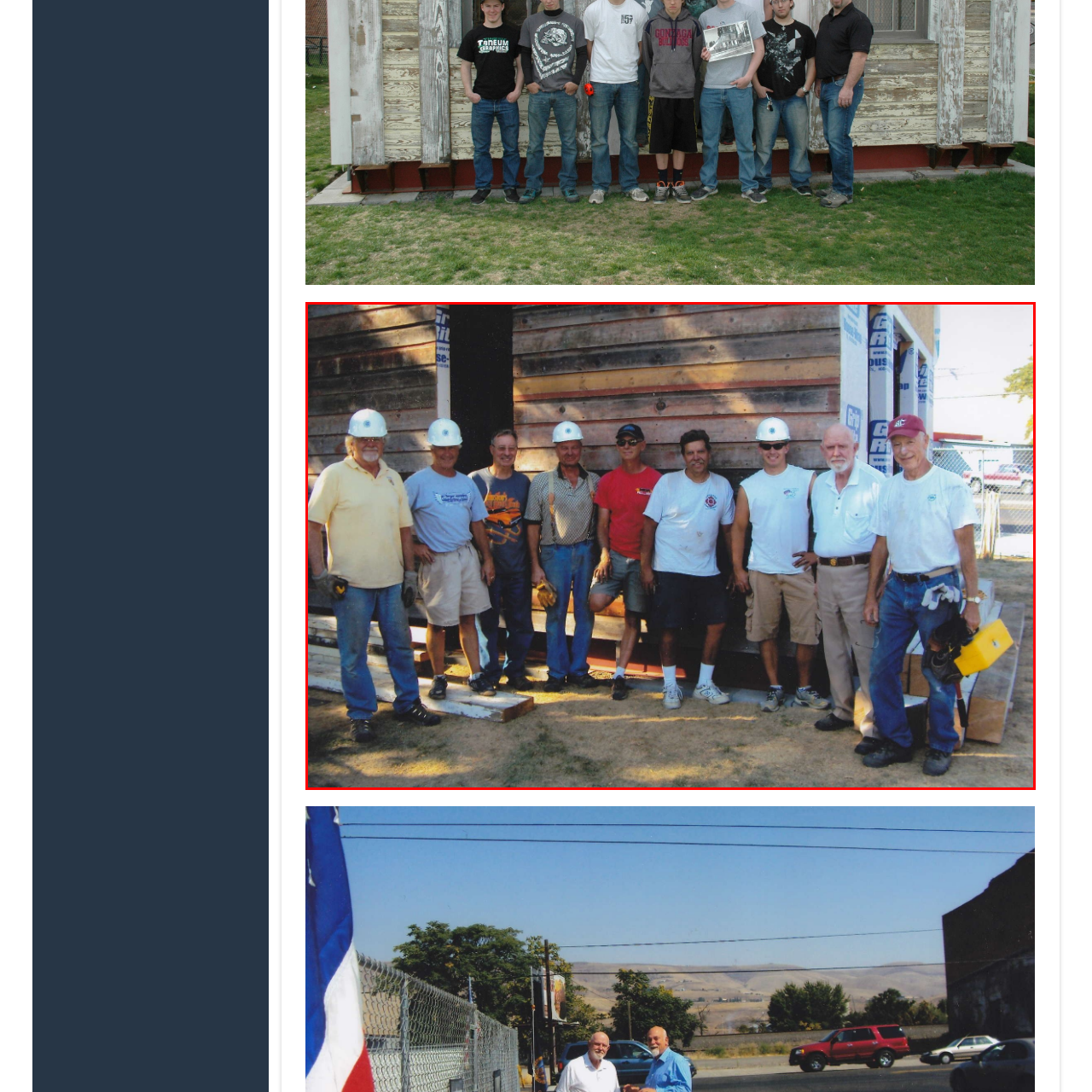Give an elaborate description of the visual elements within the red-outlined box.

The image showcases a group of nine individuals, all wearing white hard hats, standing in front of a partially constructed wooden structure. They appear to be celebrating a milestone in a building project, likely a community effort. The group is diverse in age and attire, with some members wearing casual t-shirts and shorts, while others are dressed in more formal work attire.

The setting is outdoors with clear, sunny weather, and the ground is covered in dry grass. In the background, vertical wooden planks are visible, suggesting the ongoing construction of a wall. Tools and materials can be seen on the ground near the group, indicating they have been actively working on the project. Their smiles and relaxed postures convey a sense of teamwork and accomplishment, making this image a testament to their shared efforts and dedication to building together.